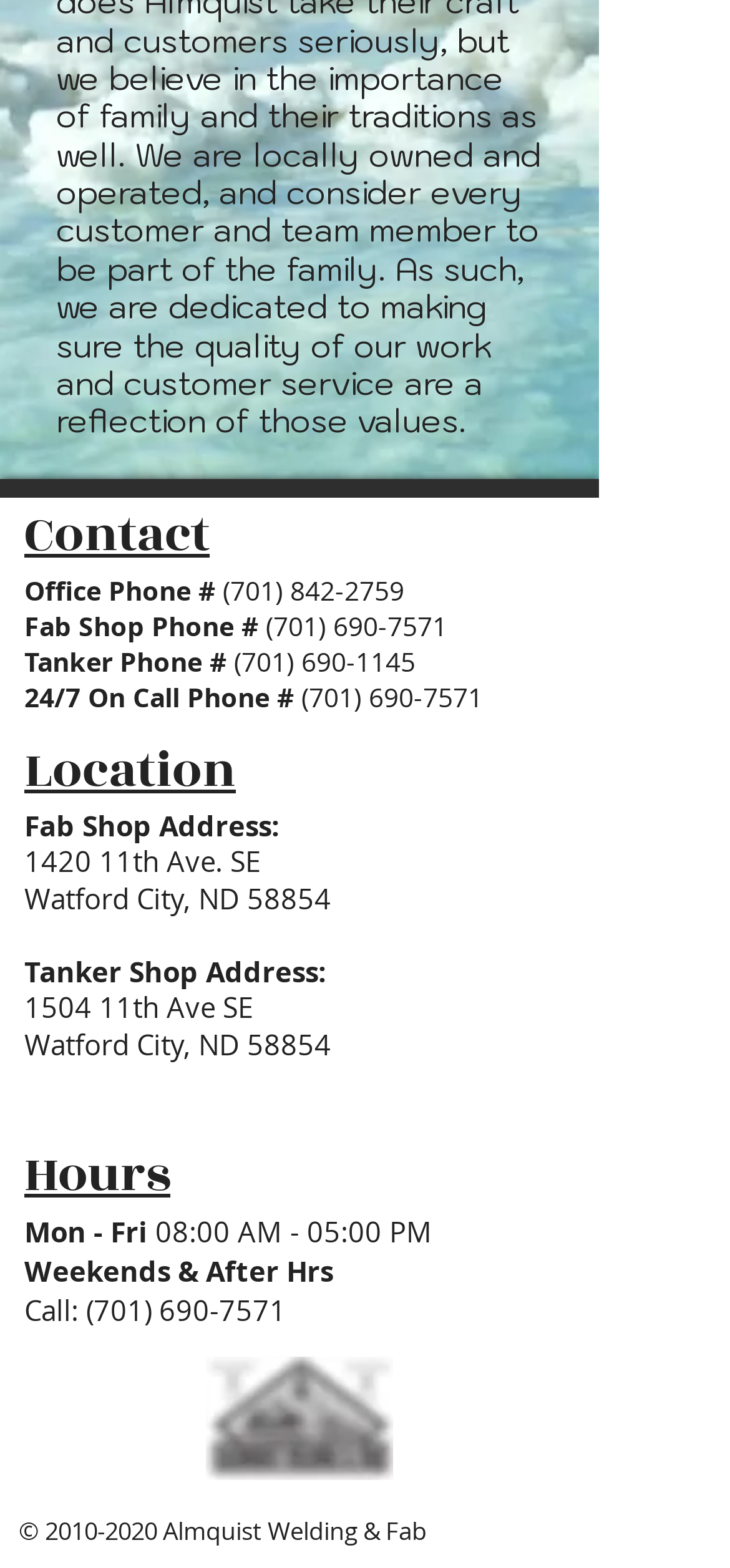Determine the bounding box coordinates for the HTML element mentioned in the following description: "(701) 842-2759". The coordinates should be a list of four floats ranging from 0 to 1, represented as [left, top, right, bottom].

[0.305, 0.365, 0.554, 0.388]